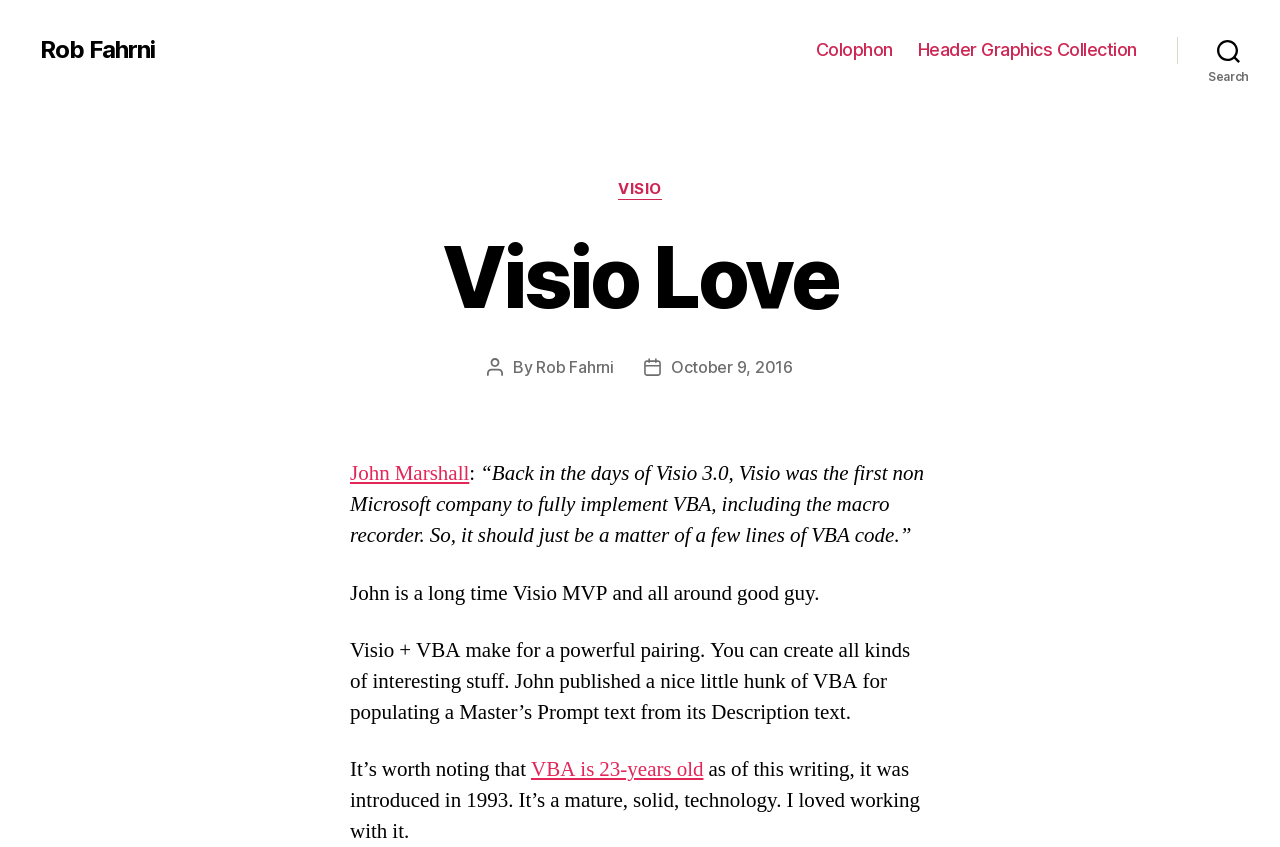Can you find the bounding box coordinates for the element to click on to achieve the instruction: "visit Header Graphics Collection"?

[0.717, 0.046, 0.888, 0.072]